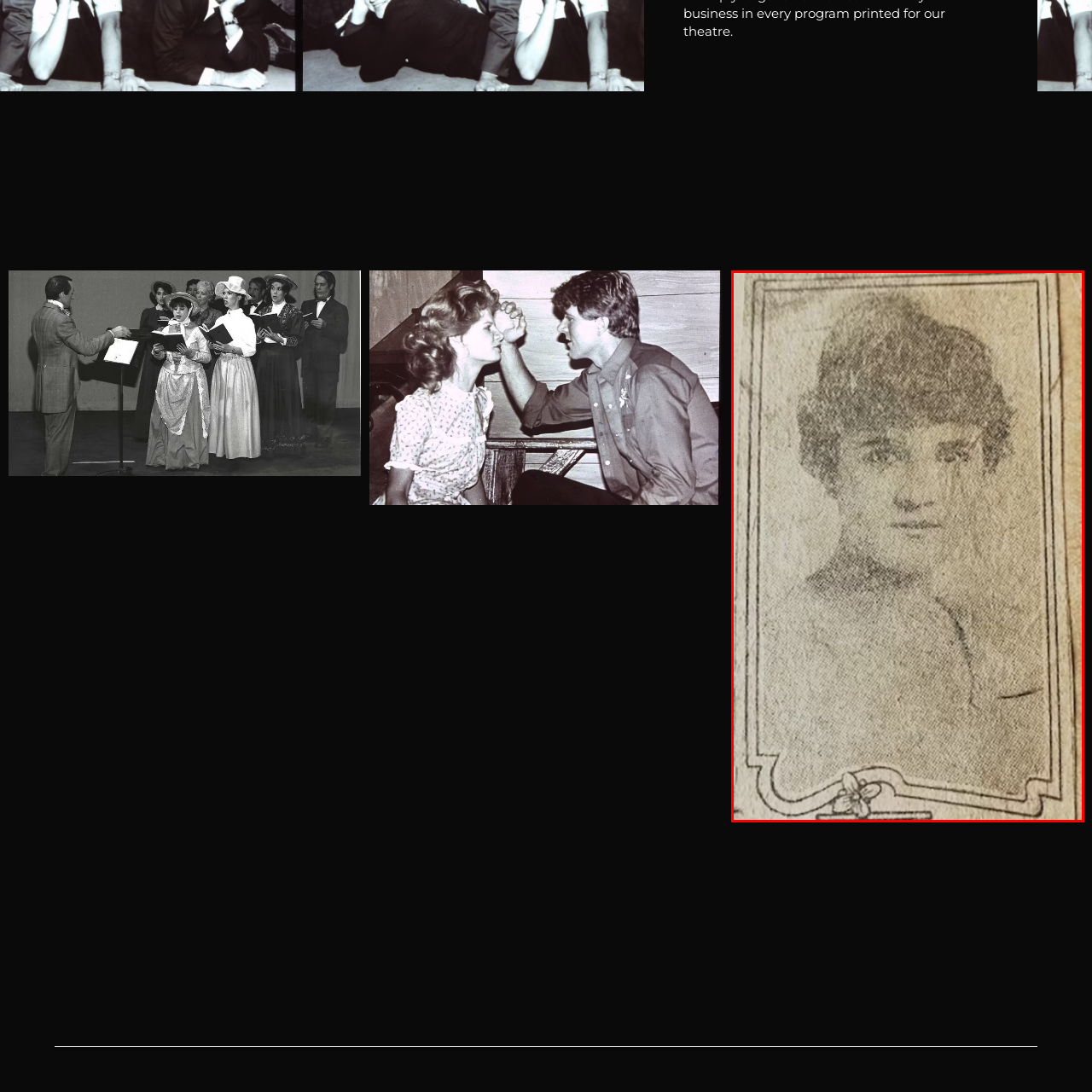Is the photograph in black and white?
Analyze the visual elements found in the red bounding box and provide a detailed answer to the question, using the information depicted in the image.

The caption does not explicitly mention the color scheme of the photograph, but it does describe it as having a 'vintage aesthetic' and a 'faded quality', which could suggest that it may be in black and white or have a muted color palette.